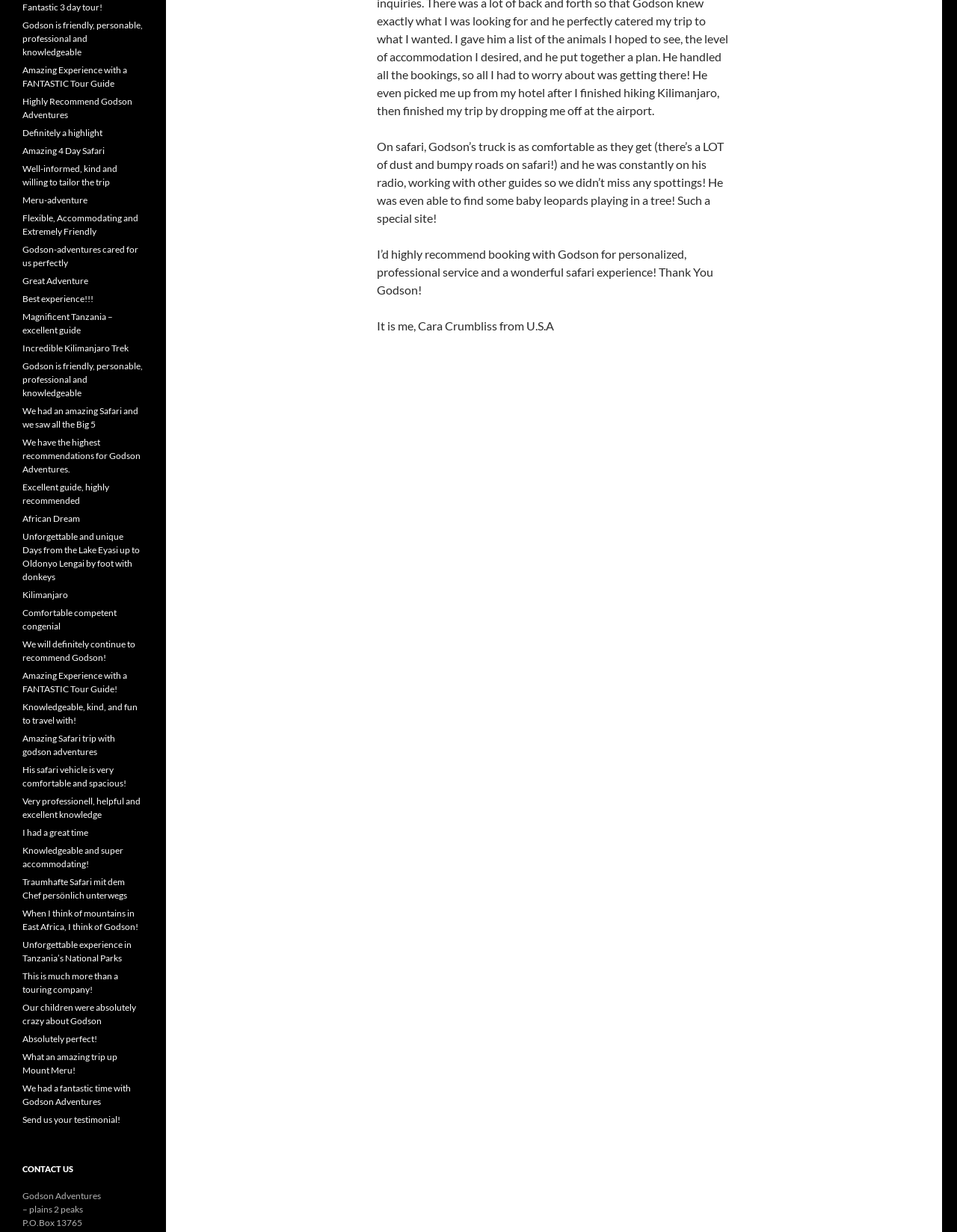Provide the bounding box coordinates of the HTML element this sentence describes: "Incredible Kilimanjaro Trek". The bounding box coordinates consist of four float numbers between 0 and 1, i.e., [left, top, right, bottom].

[0.023, 0.278, 0.134, 0.287]